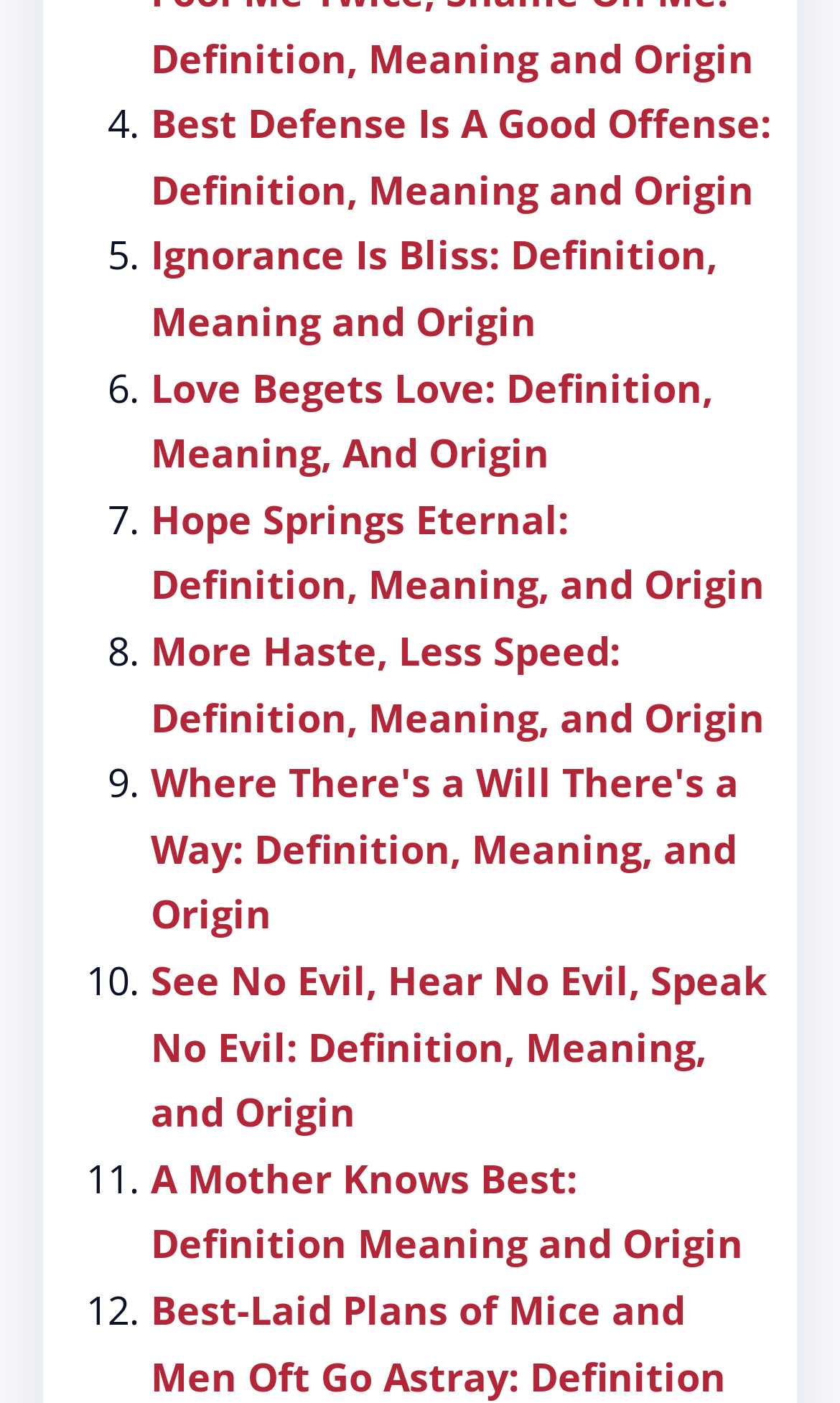What is the last idiom listed?
Look at the screenshot and respond with one word or a short phrase.

A Mother Knows Best